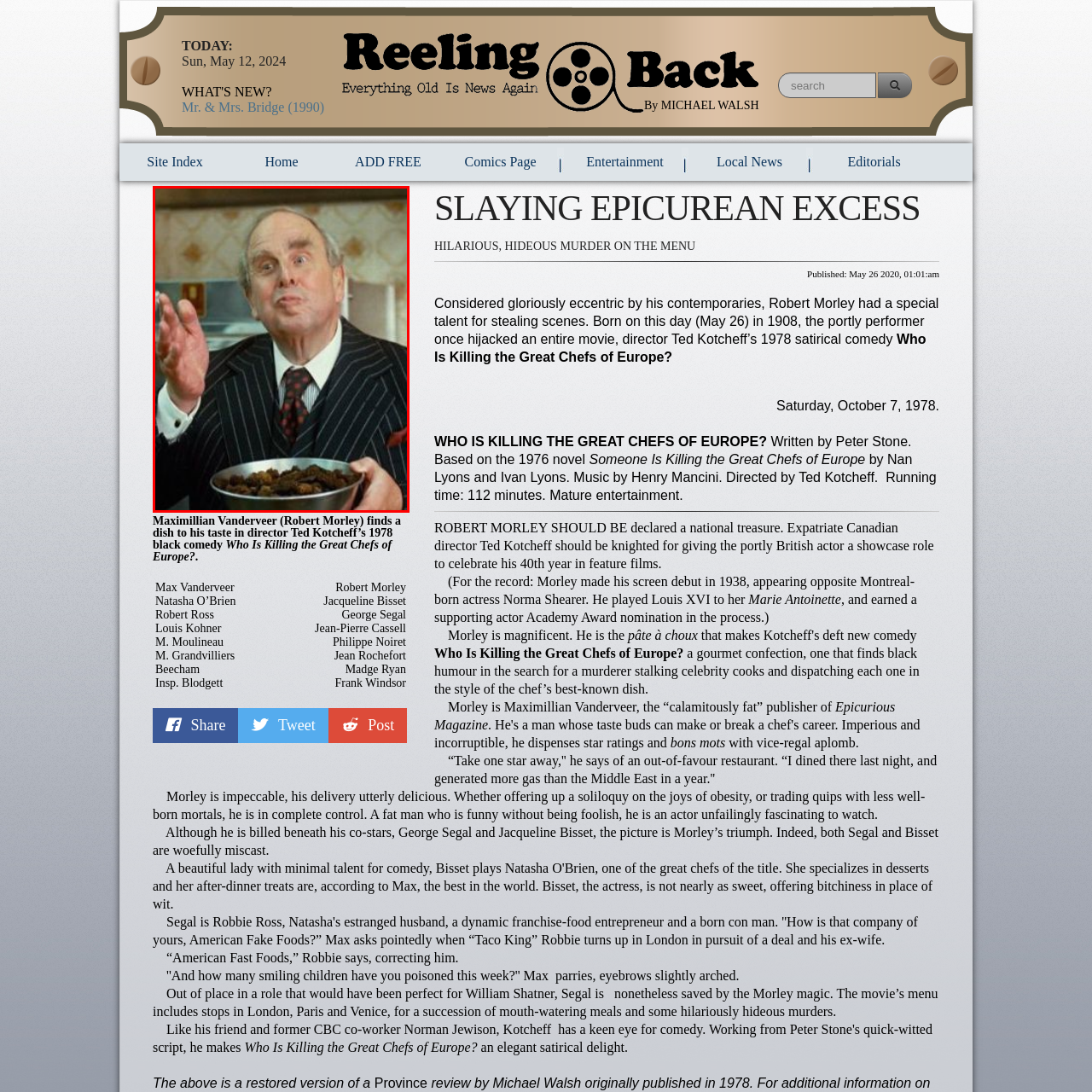Check the content in the red bounding box and reply to the question using a single word or phrase:
What is the character holding in the scene?

A bowl